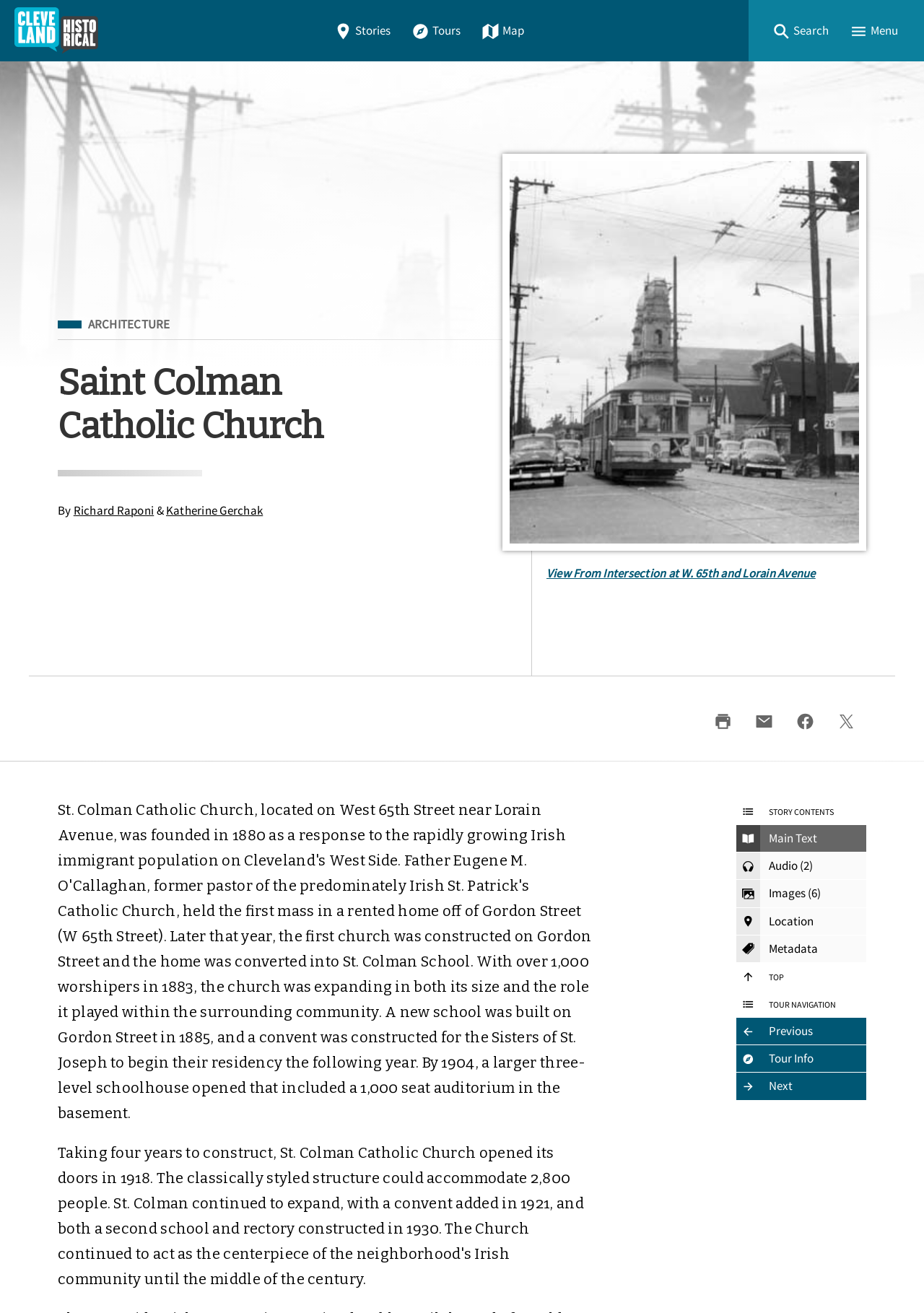What is the name of the author?
Using the picture, provide a one-word or short phrase answer.

Richard Raponi and Katherine Gerchak